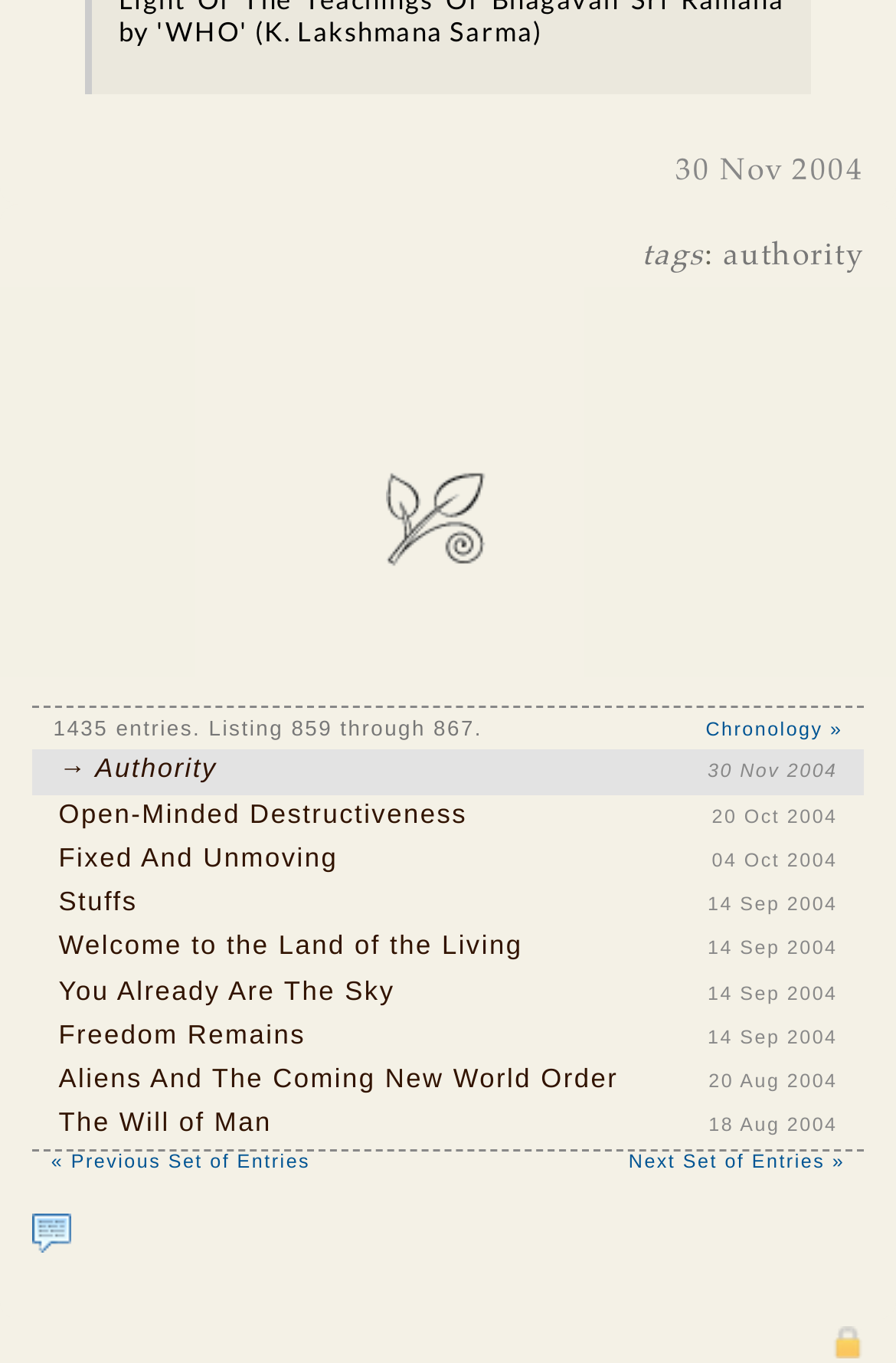Could you find the bounding box coordinates of the clickable area to complete this instruction: "Go to next set of entries"?

[0.702, 0.843, 0.943, 0.859]